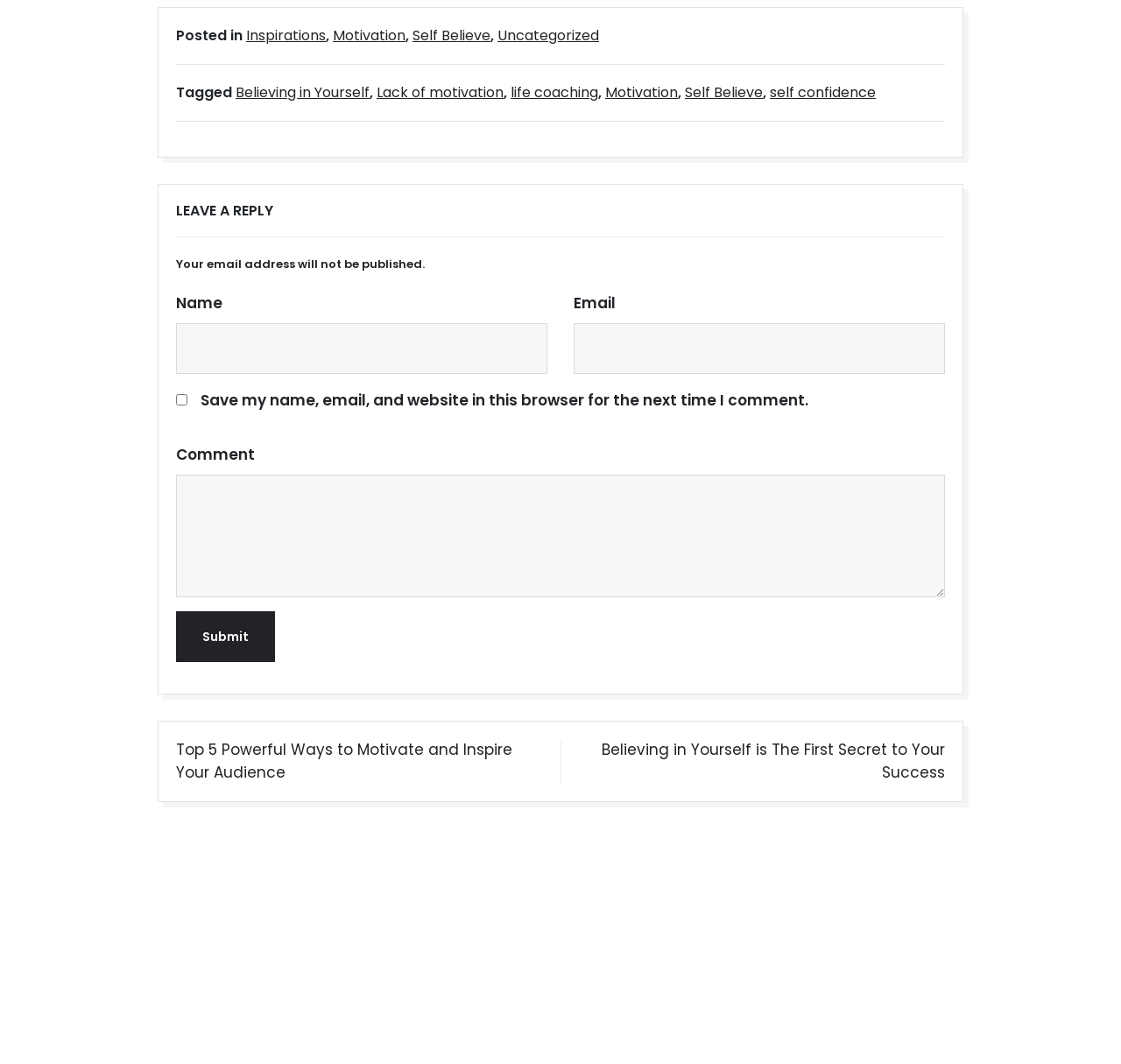Identify the coordinates of the bounding box for the element that must be clicked to accomplish the instruction: "Enter your name in the 'Name' field".

[0.157, 0.304, 0.488, 0.351]